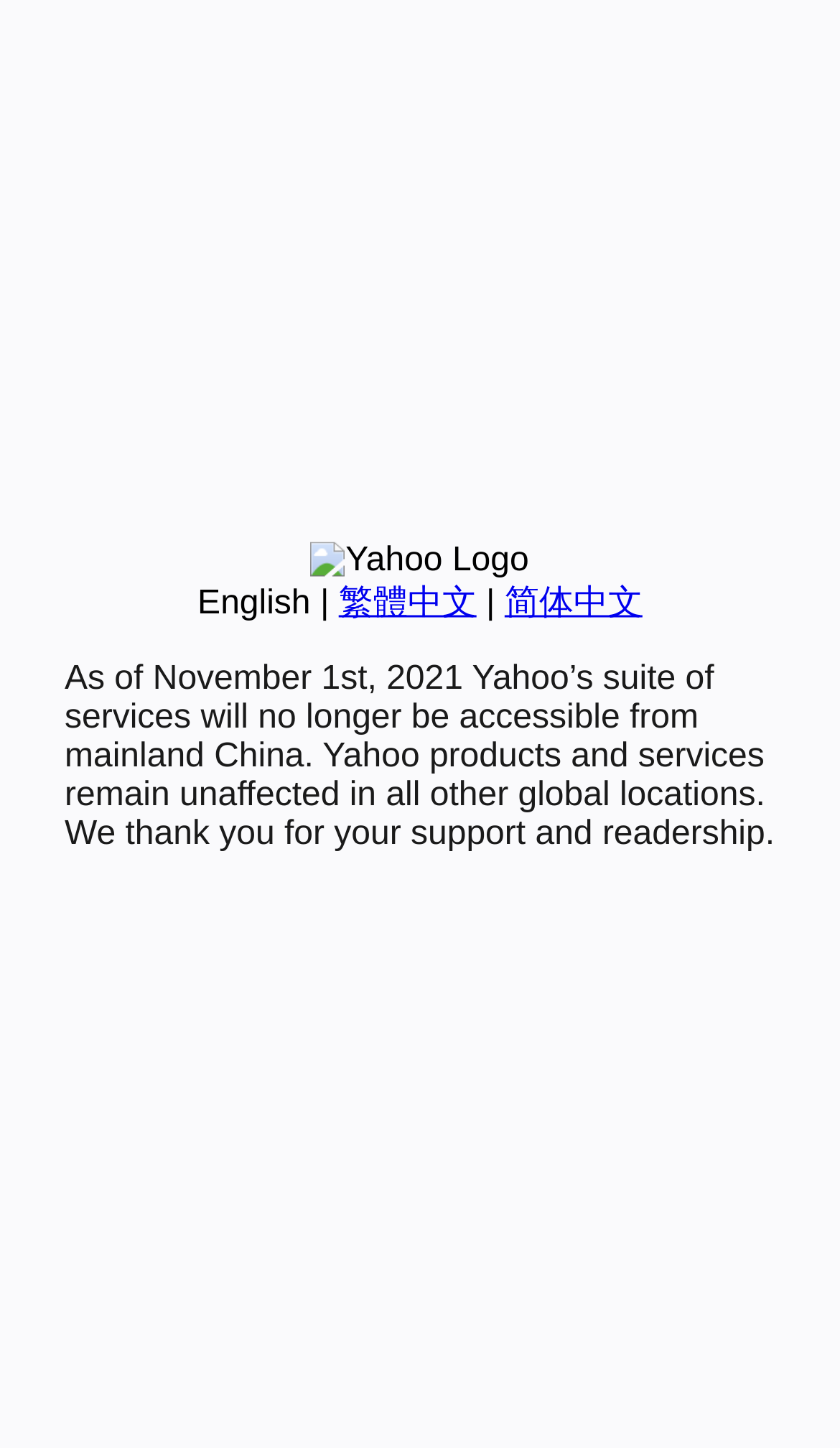Determine the bounding box for the described HTML element: "繁體中文". Ensure the coordinates are four float numbers between 0 and 1 in the format [left, top, right, bottom].

[0.403, 0.404, 0.567, 0.429]